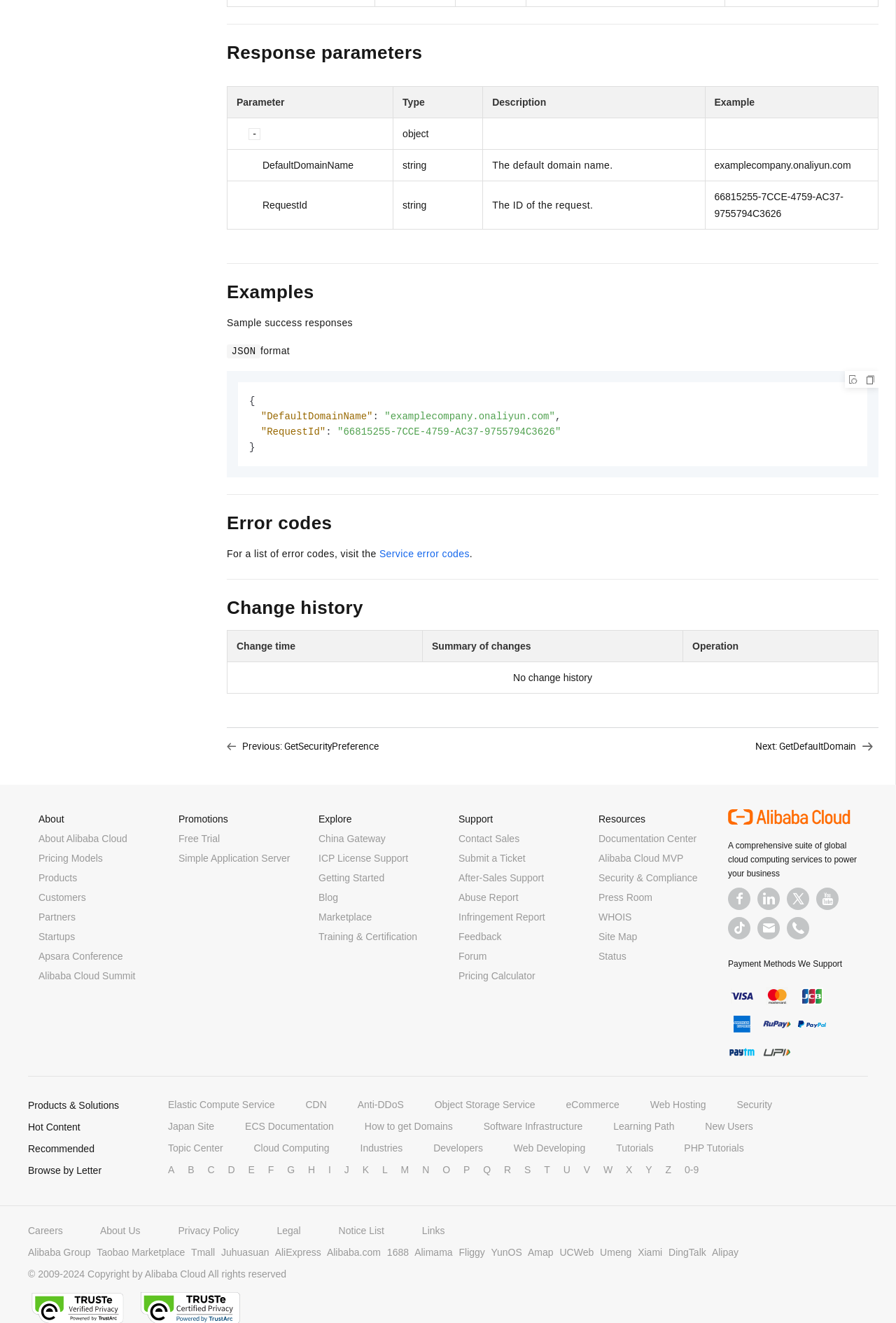Given the description Taobao Marketplace, predict the bounding box coordinates of the UI element. Ensure the coordinates are in the format (top-left x, top-left y, bottom-right x, bottom-right y) and all values are between 0 and 1.

[0.108, 0.944, 0.206, 0.953]